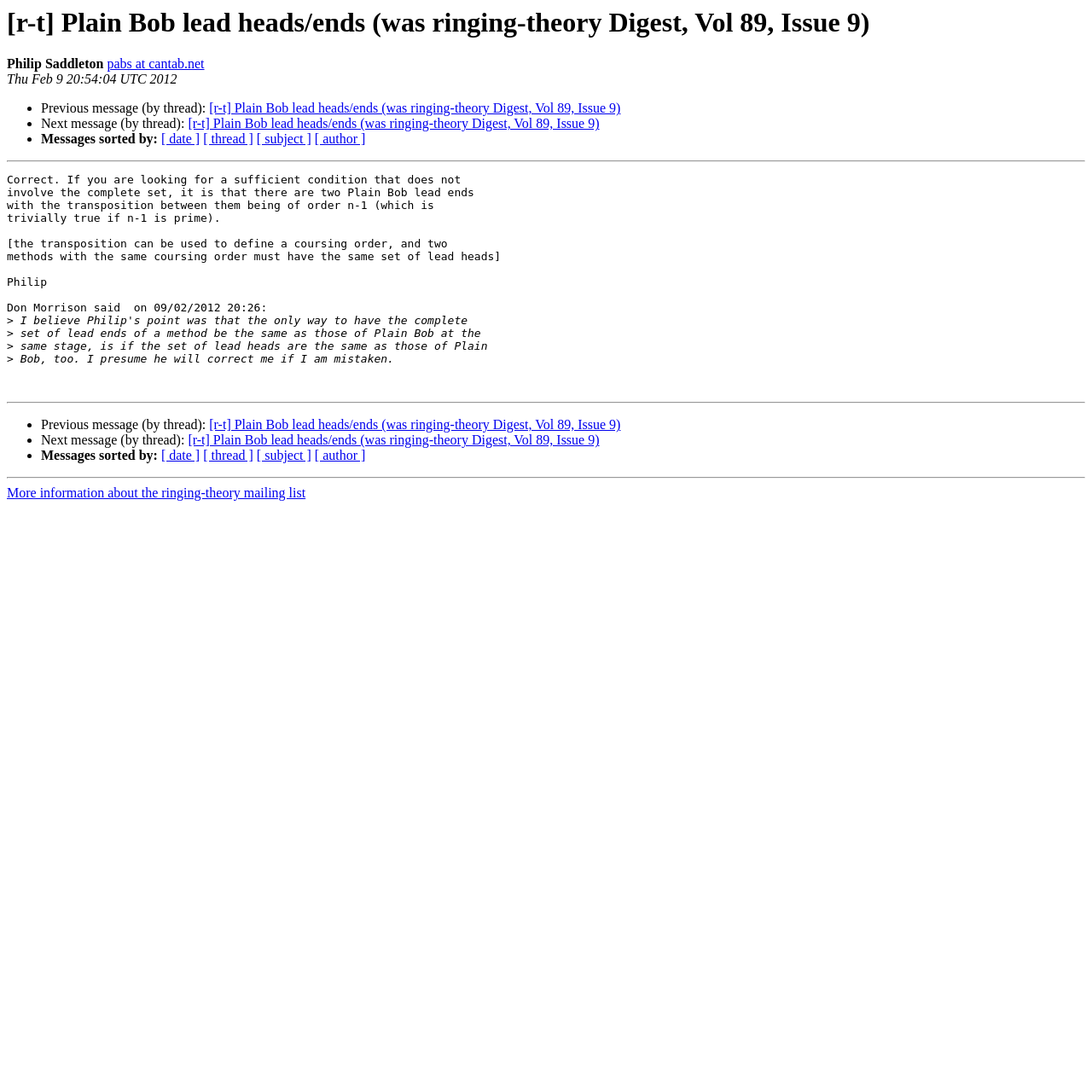Indicate the bounding box coordinates of the element that needs to be clicked to satisfy the following instruction: "Get more information about the ringing-theory mailing list". The coordinates should be four float numbers between 0 and 1, i.e., [left, top, right, bottom].

[0.006, 0.445, 0.28, 0.458]